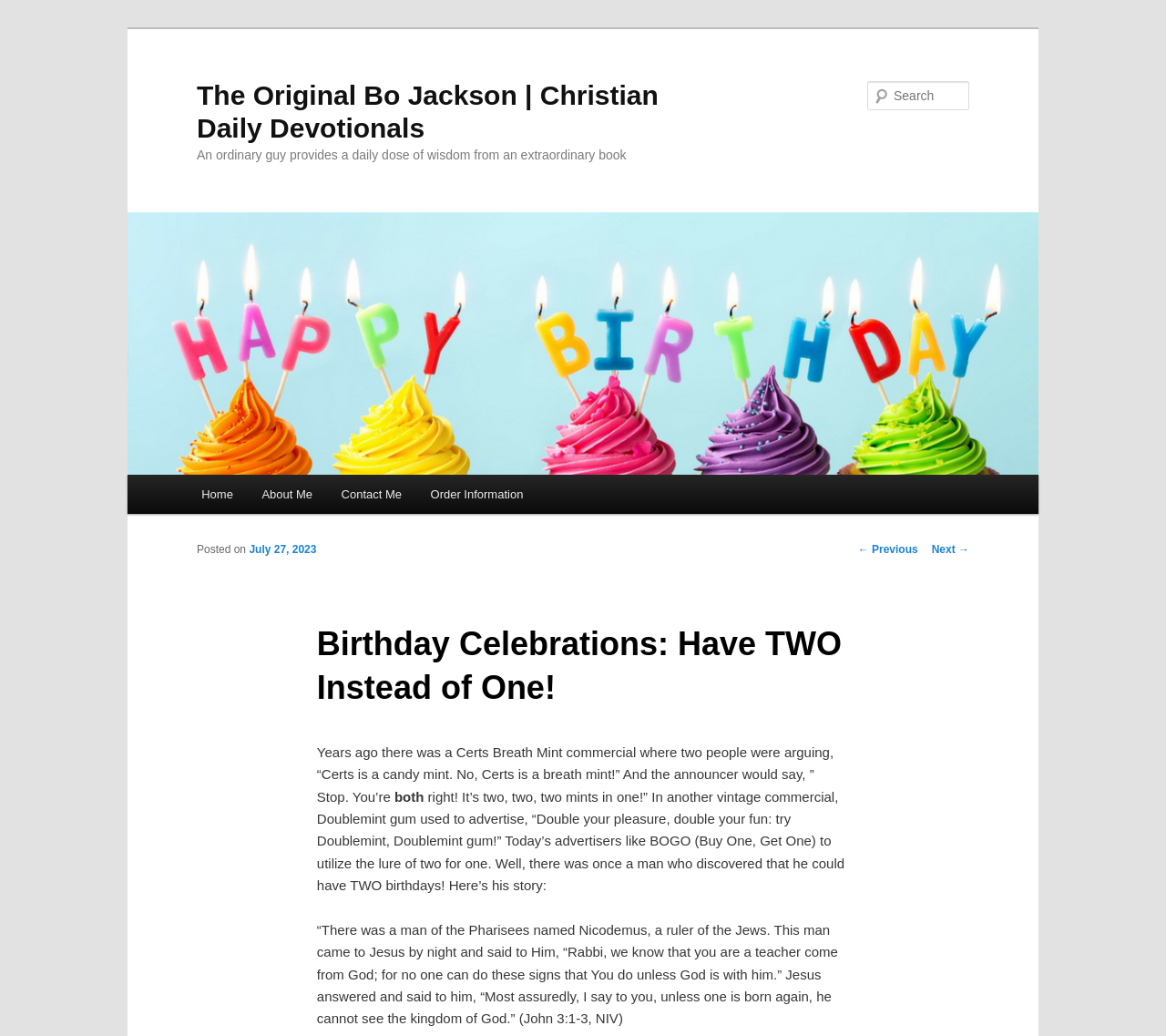Use a single word or phrase to respond to the question:
What is the name of the person who came to Jesus by night?

Nicodemus